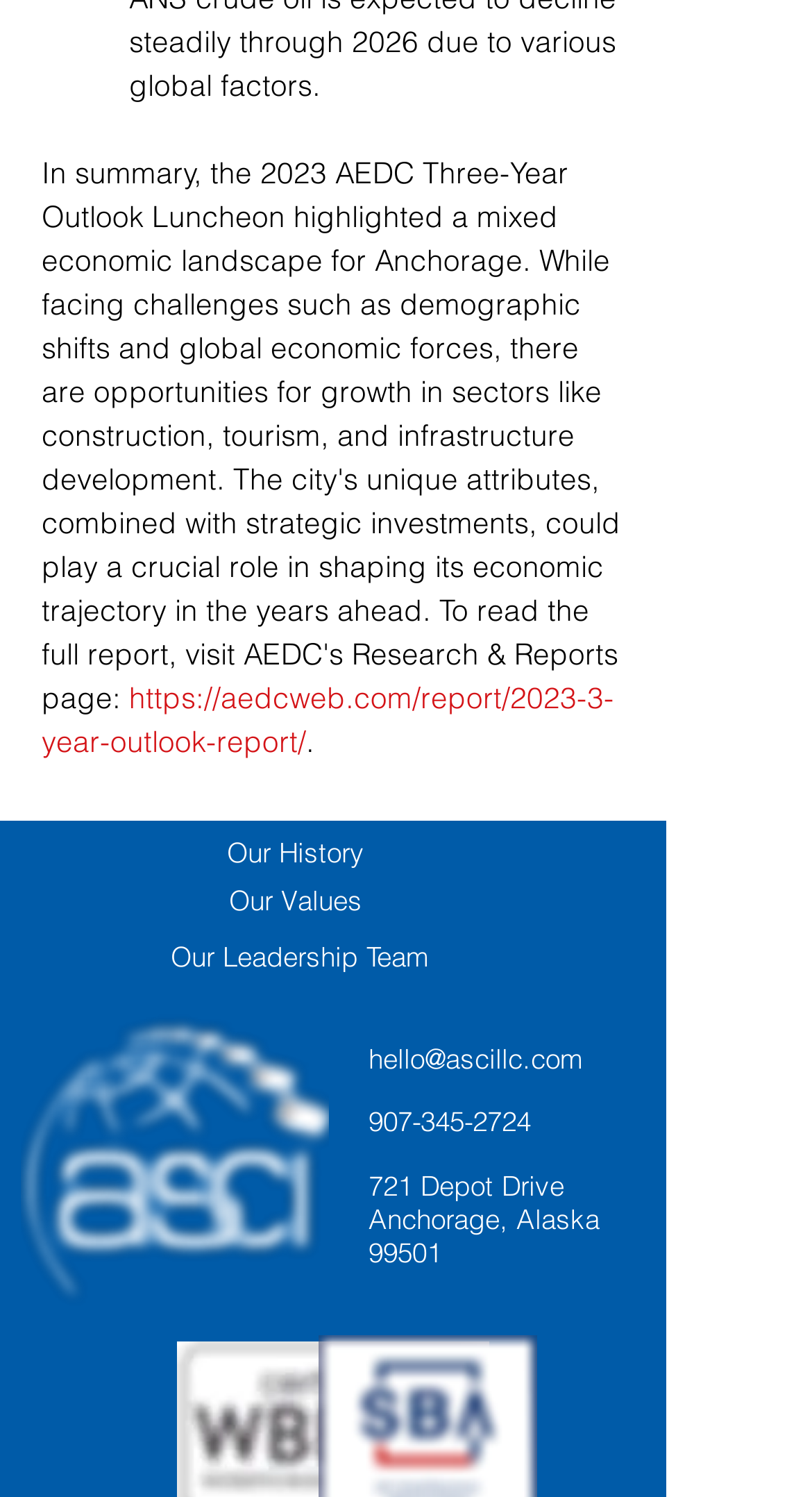Please provide a short answer using a single word or phrase for the question:
What is the company's email address?

hello@ascillc.com